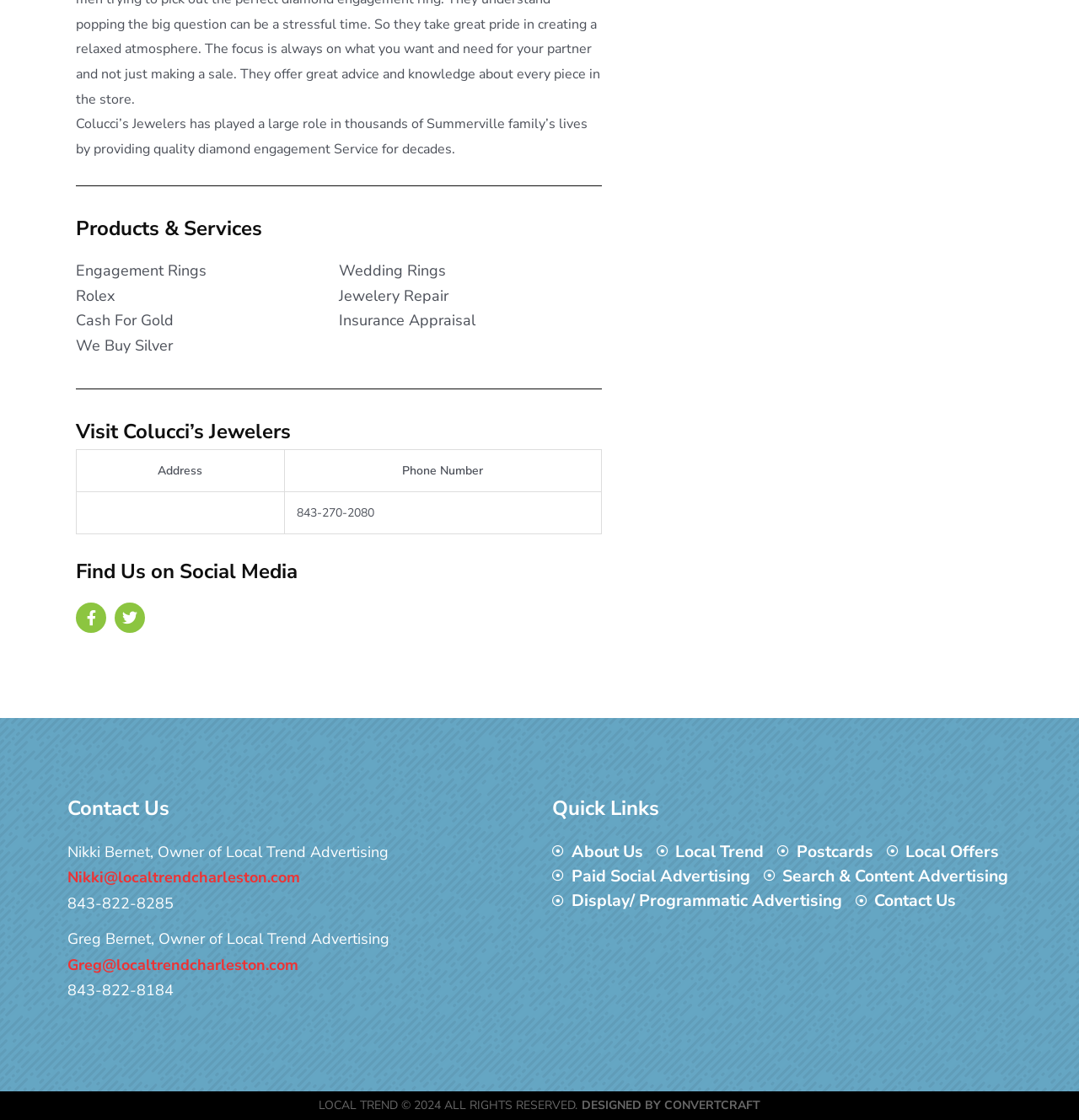Given the element description: "Designed by ConvertCraft", predict the bounding box coordinates of the UI element it refers to, using four float numbers between 0 and 1, i.e., [left, top, right, bottom].

[0.539, 0.98, 0.705, 0.994]